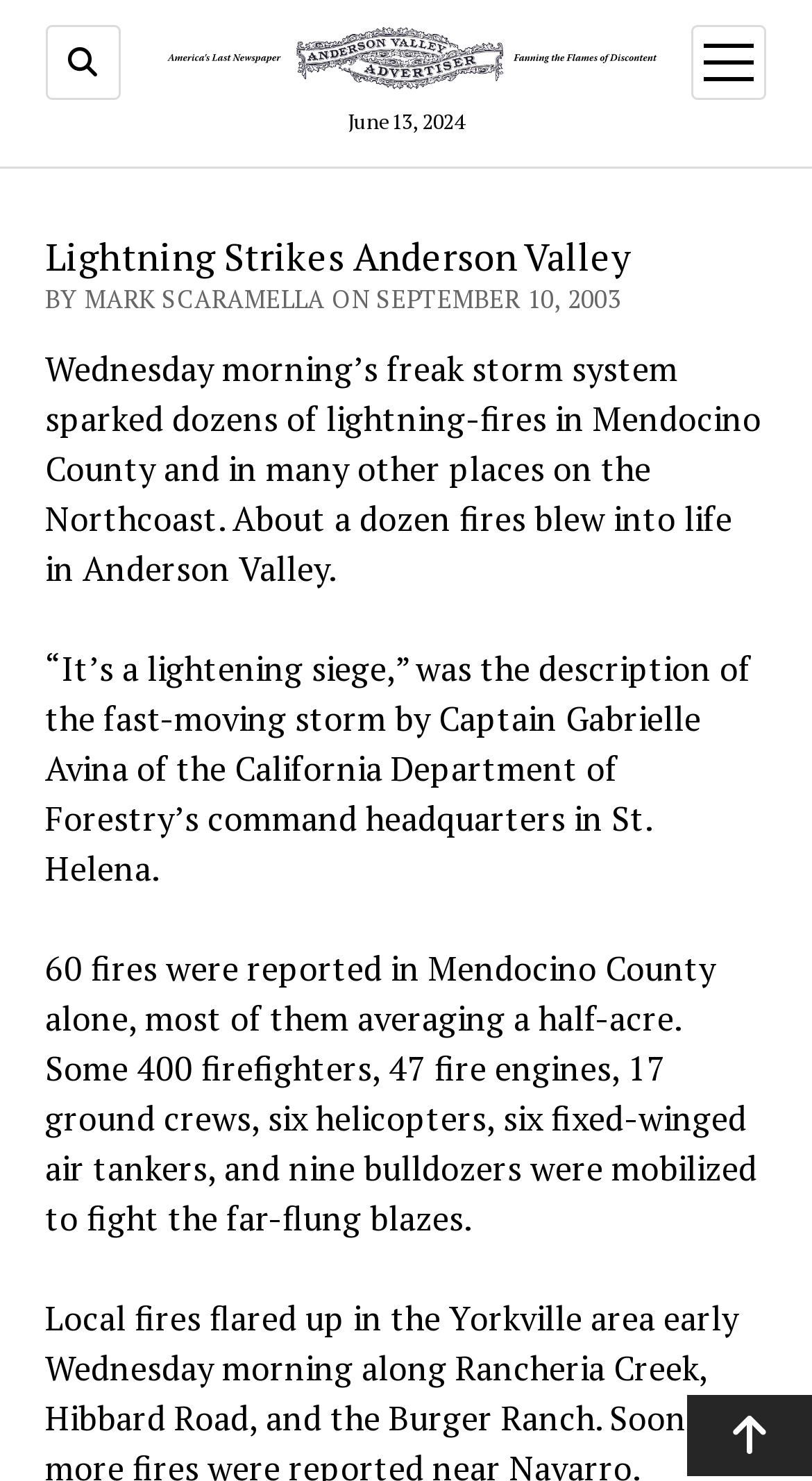Please find the bounding box for the UI element described by: "Scroll to the top".

[0.846, 0.942, 1.0, 0.997]